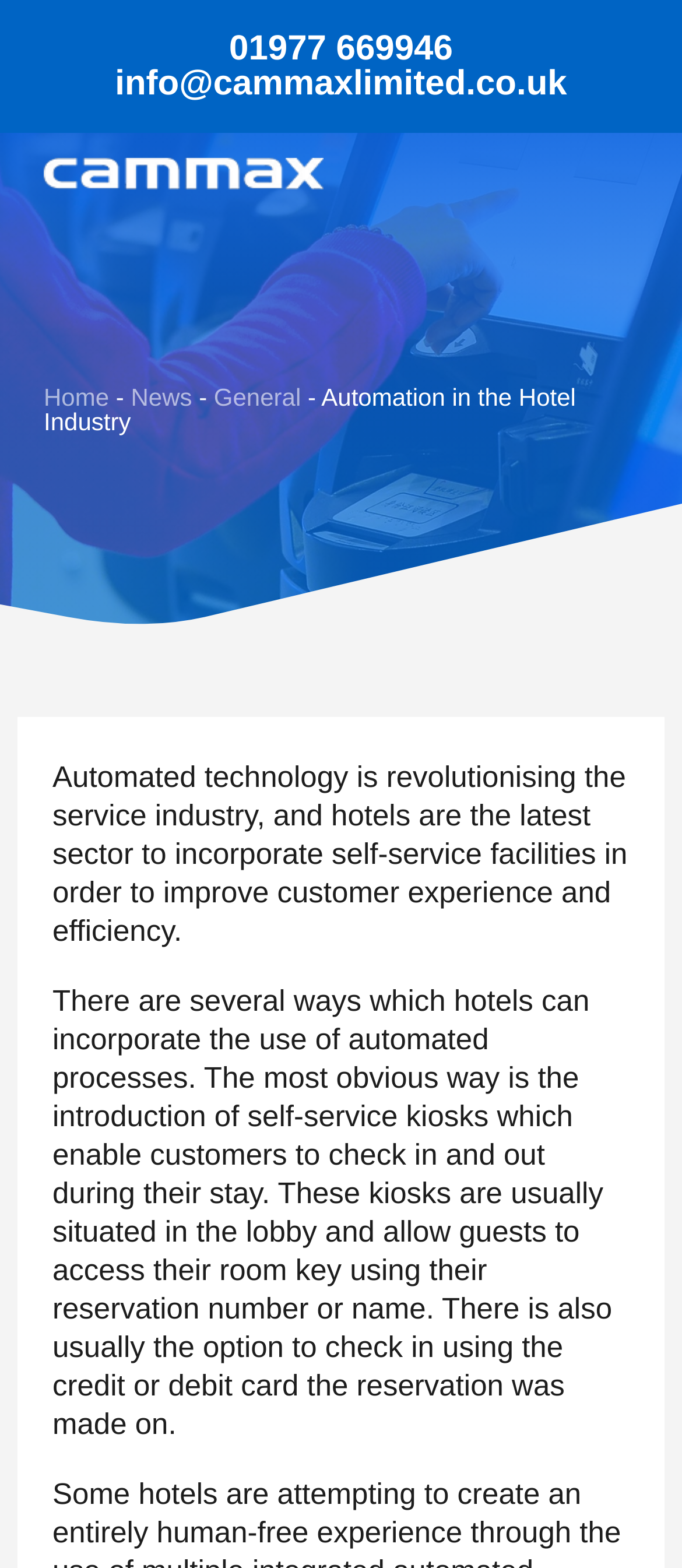Provide a thorough and detailed response to the question by examining the image: 
What is the email address to contact Cammax?

I found the email address by looking at the top section of the webpage, where the company's contact information is displayed. The email address is listed as 'info@cammaxlimited.co.uk'.